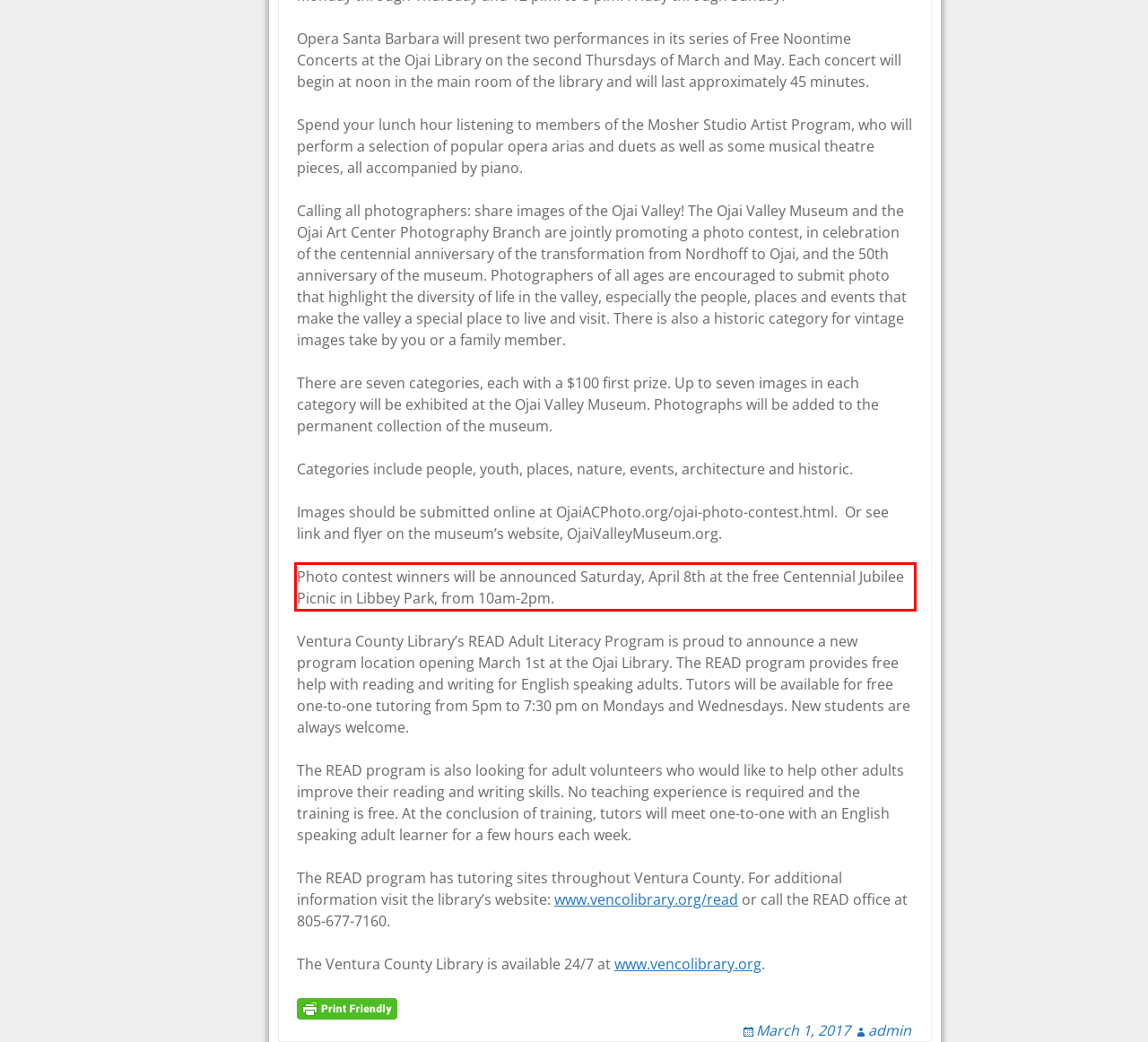Within the screenshot of the webpage, there is a red rectangle. Please recognize and generate the text content inside this red bounding box.

Photo contest winners will be announced Saturday, April 8th at the free Centennial Jubilee Picnic in Libbey Park, from 10am-2pm.